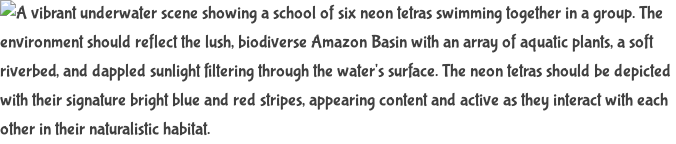Look at the image and answer the question in detail:
What is the primary color of the neon tetras' stripes?

The caption describes the neon tetras as having distinctive bright blue and red stripes, indicating that blue is one of the primary colors of their stripes.